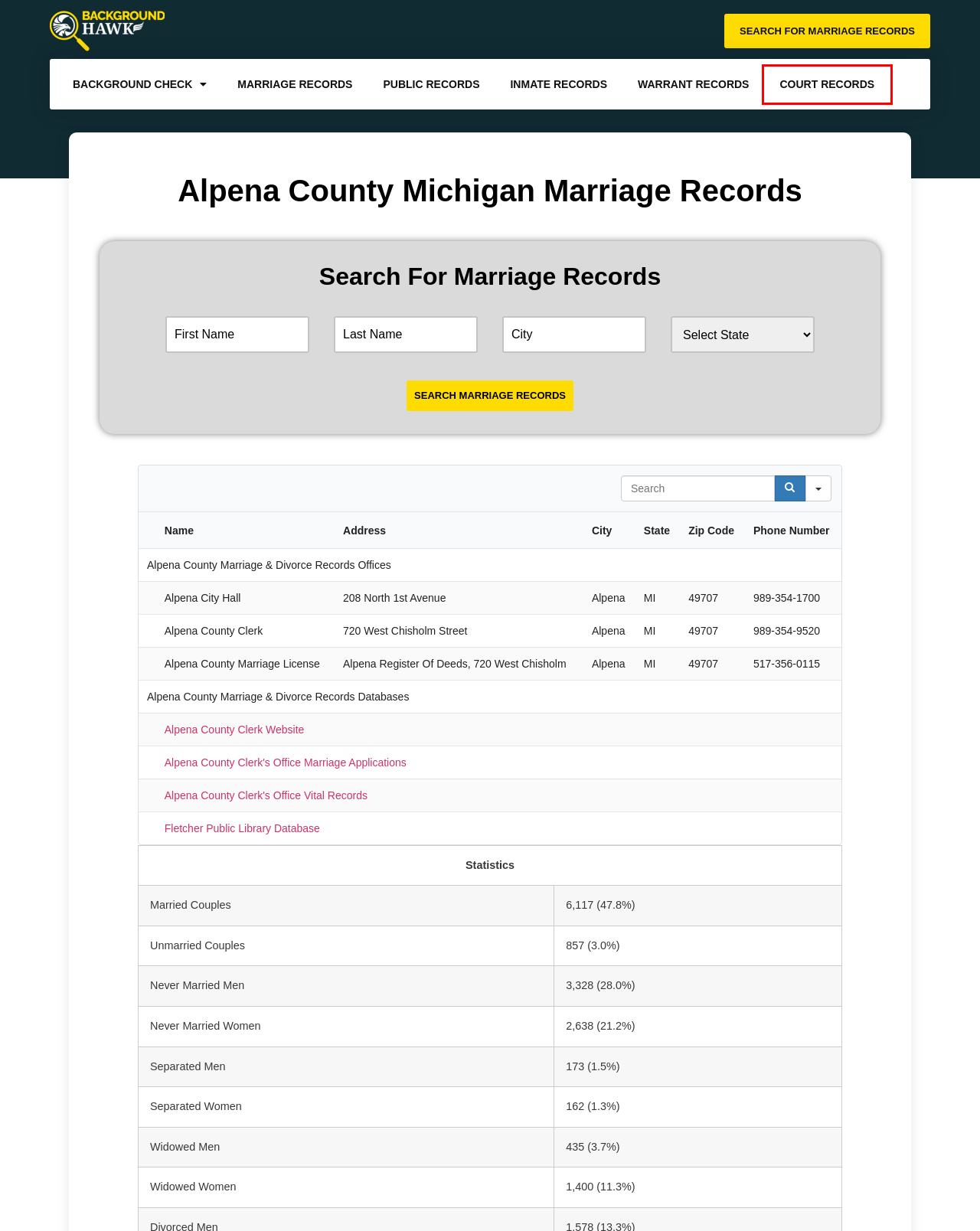You have received a screenshot of a webpage with a red bounding box indicating a UI element. Please determine the most fitting webpage description that matches the new webpage after clicking on the indicated element. The choices are:
A. Background Check
B. Alpena County George N. Fletcher Public Library – Discover Connect Grow
C. Free Search in Marriage Records,
D. Free Search in Court Records,
E. Free Search in Inmate Jail Records,
F. Contact
G. Free Search in Arrest Warrant Criminal Records,
H. Free Search in Public Records,

D